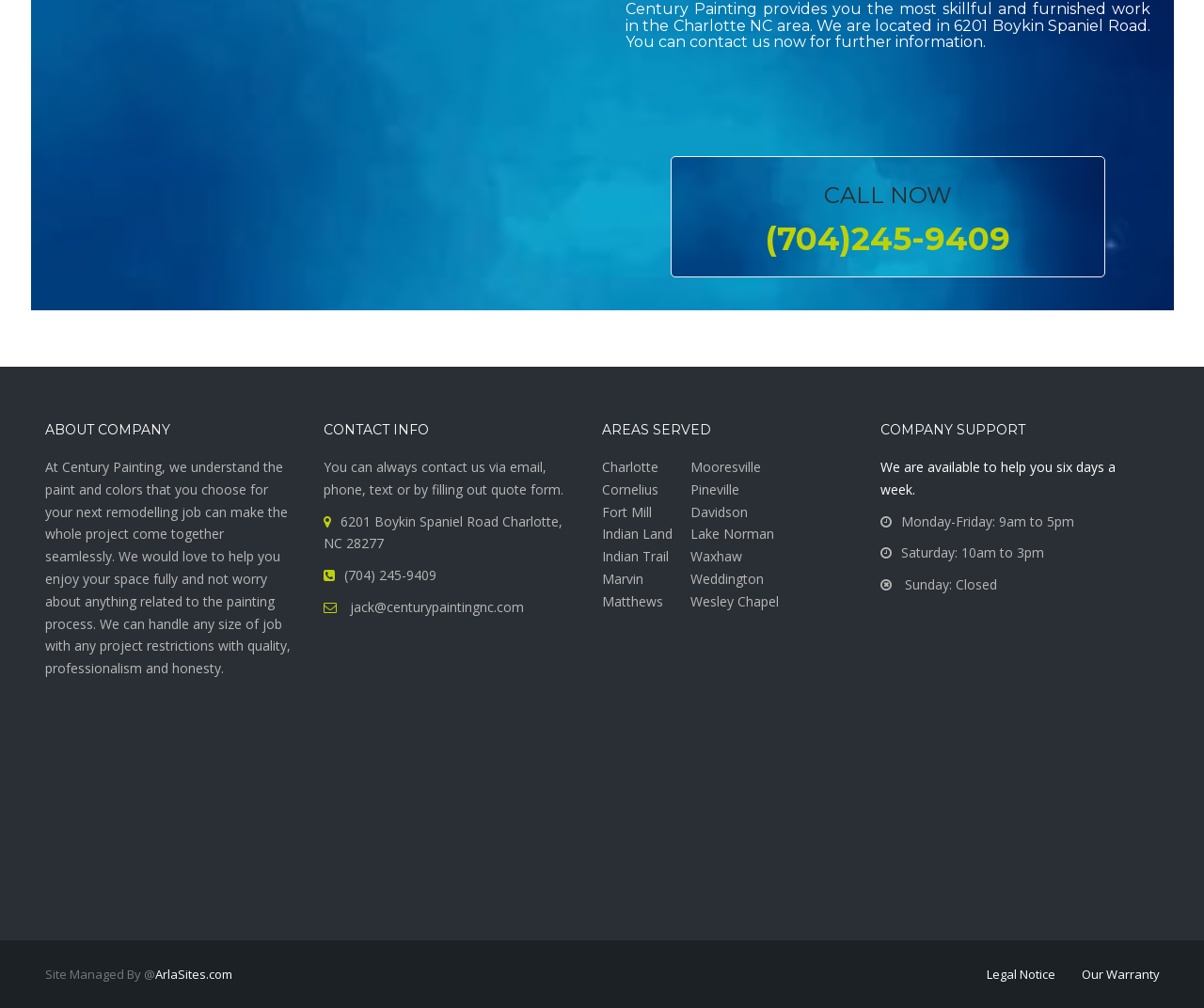What is the company's address?
Please analyze the image and answer the question with as much detail as possible.

The company's address can be found in the CONTACT INFO section, which is located in the middle of the webpage. The address is 6201 Boykin Spaniel Road, Charlotte, NC 28277.